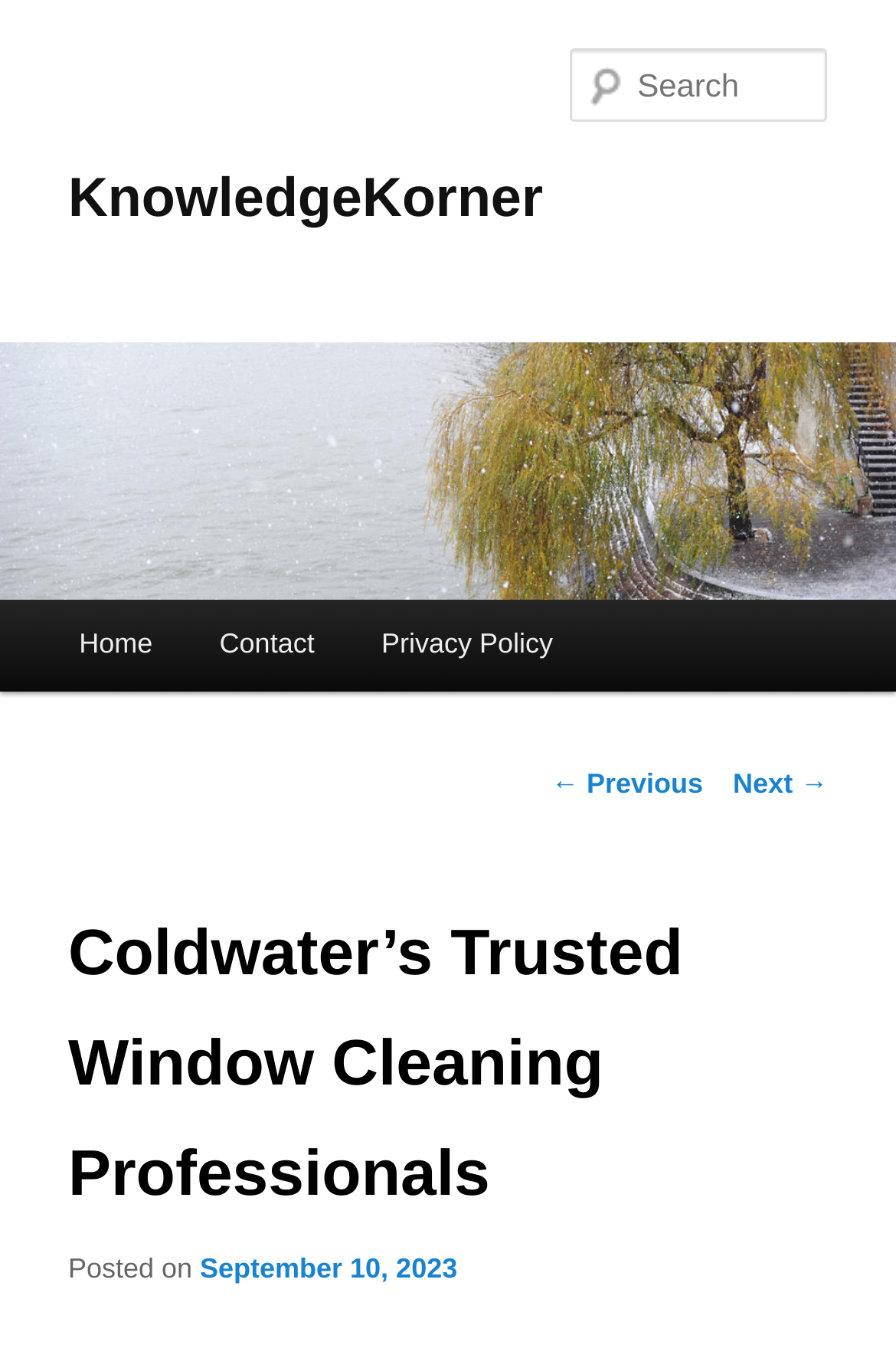Determine the bounding box for the UI element that matches this description: "Next →".

[0.818, 0.57, 0.924, 0.594]